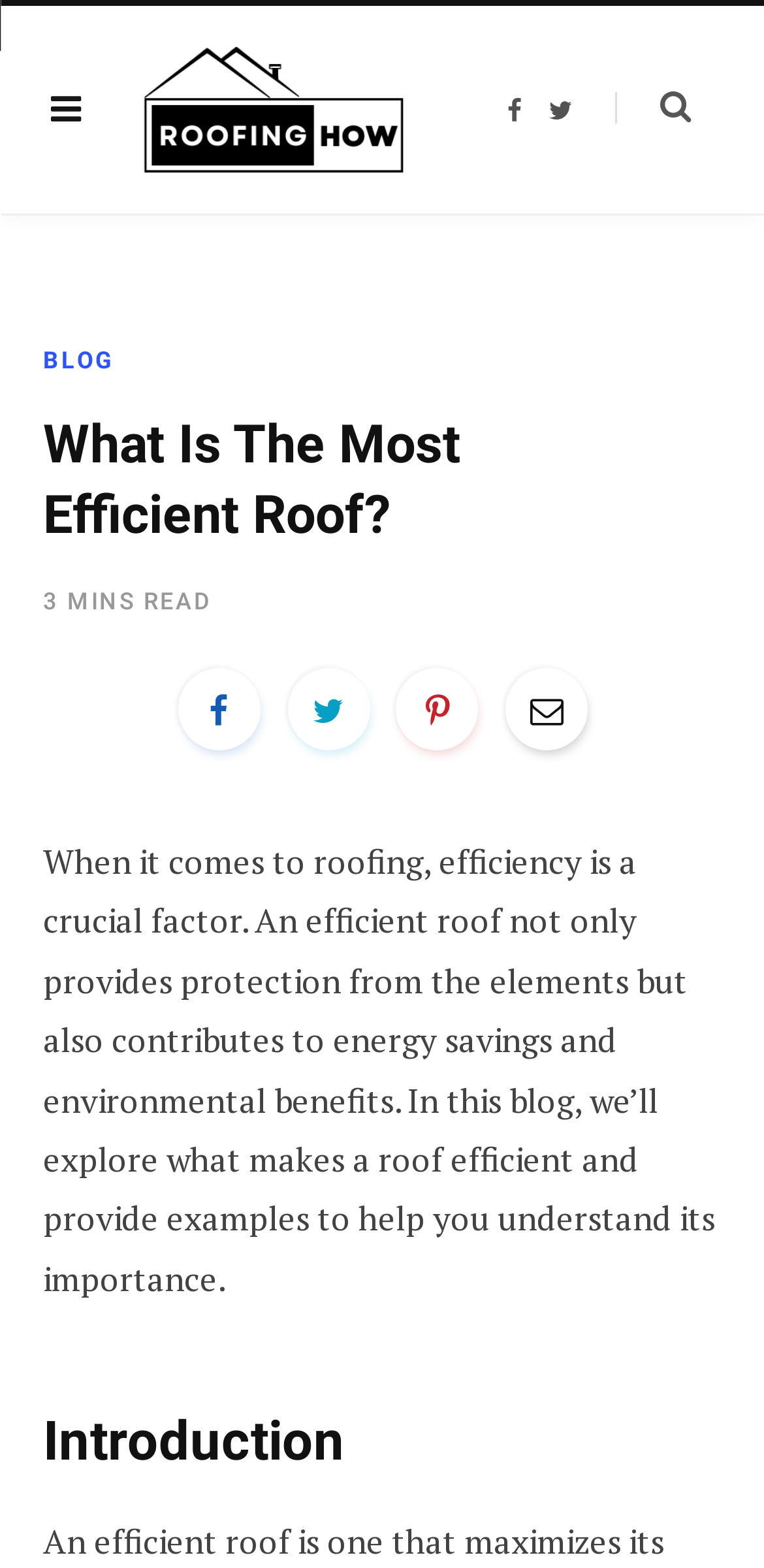Using the format (top-left x, top-left y, bottom-right x, bottom-right y), provide the bounding box coordinates for the described UI element. All values should be floating point numbers between 0 and 1: Share on Twitter

[0.376, 0.426, 0.484, 0.478]